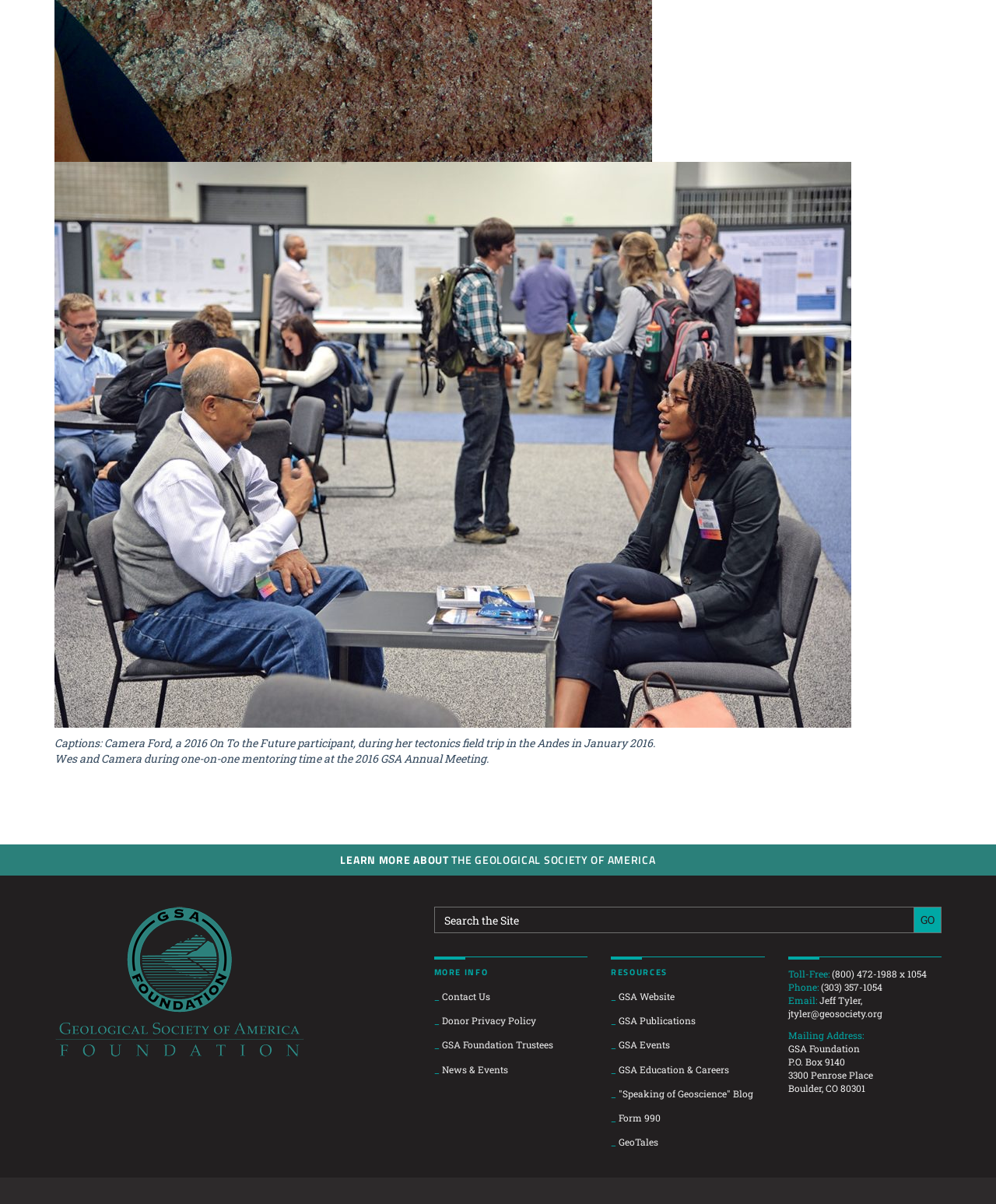Please provide a one-word or short phrase answer to the question:
What is the purpose of the textbox in the webpage?

Search our Site